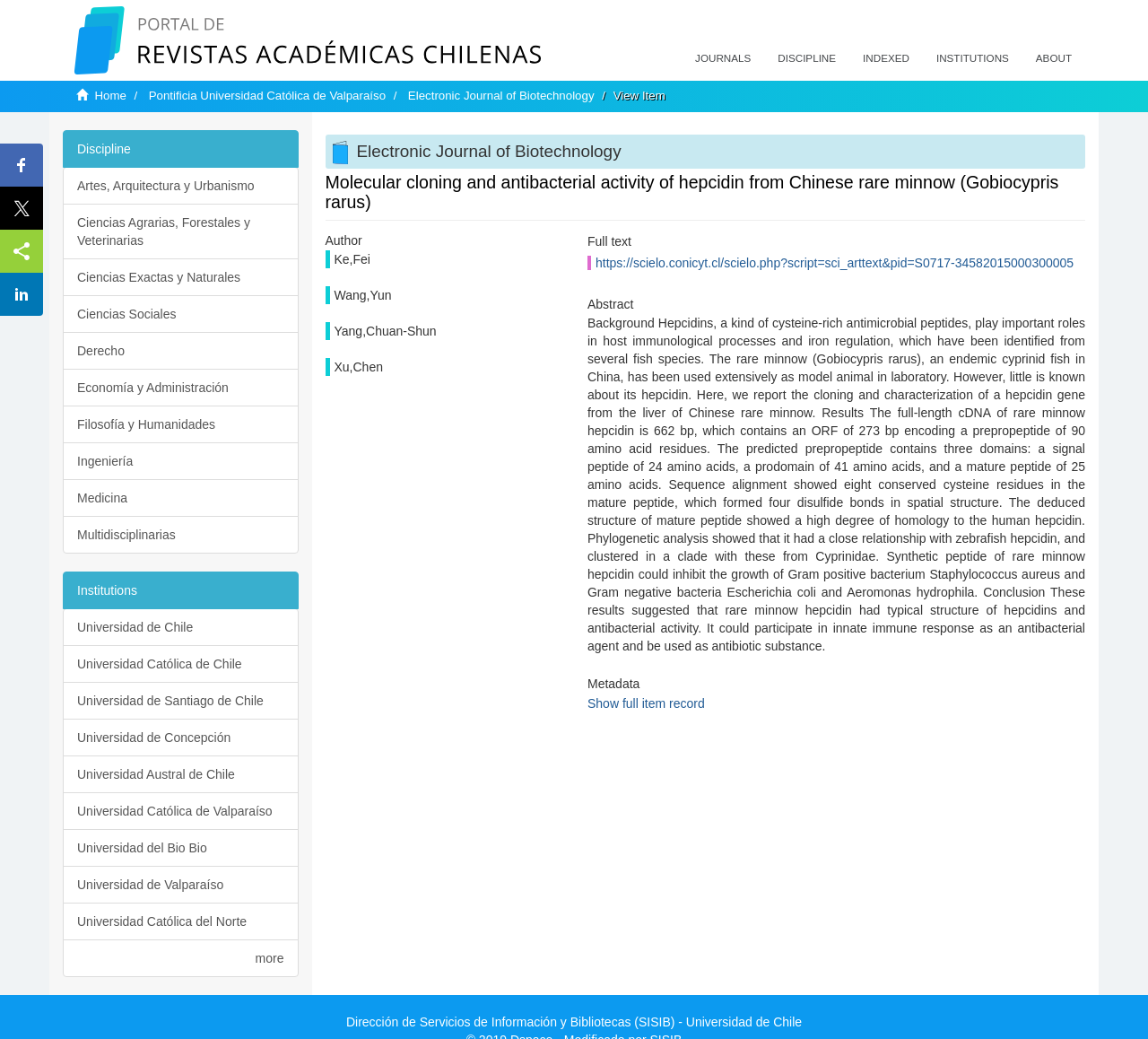What is the name of the journal?
Using the image as a reference, answer the question with a short word or phrase.

Electronic Journal of Biotechnology